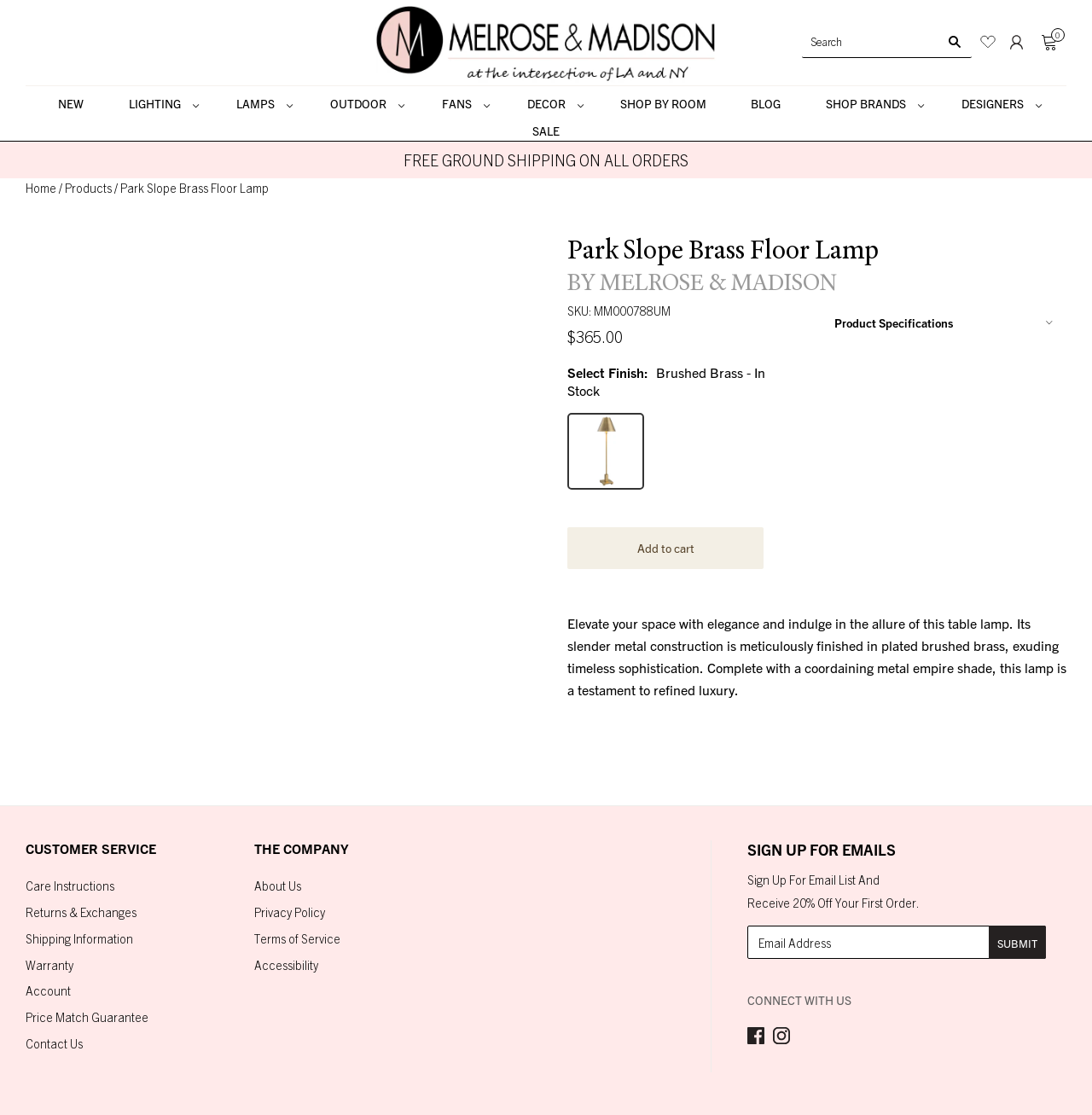Please pinpoint the bounding box coordinates for the region I should click to adhere to this instruction: "Search for something".

None